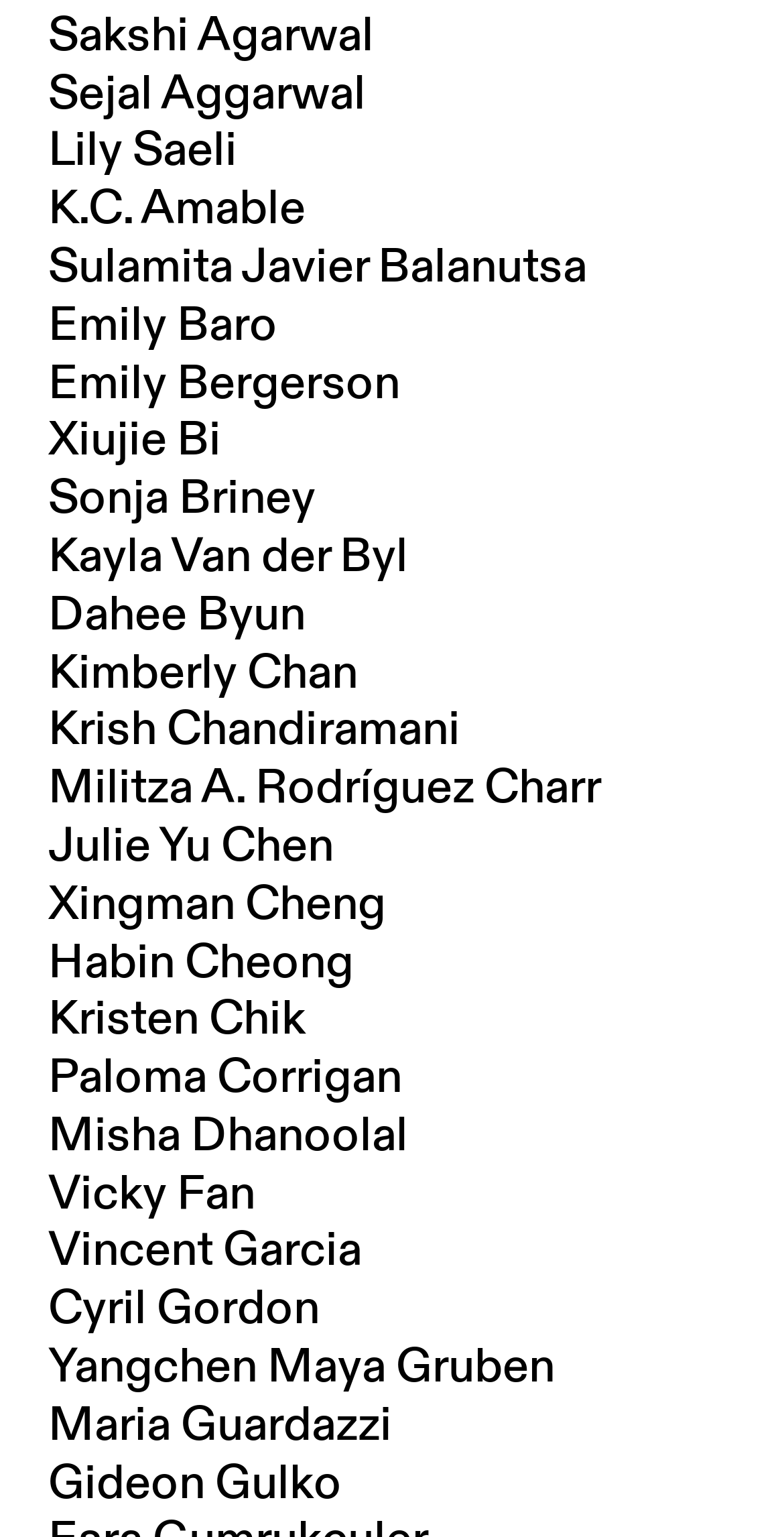Given the element description Kayla Van der Byl, identify the bounding box coordinates for the UI element on the webpage screenshot. The format should be (top-left x, top-left y, bottom-right x, bottom-right y), with values between 0 and 1.

[0.062, 0.343, 0.521, 0.382]